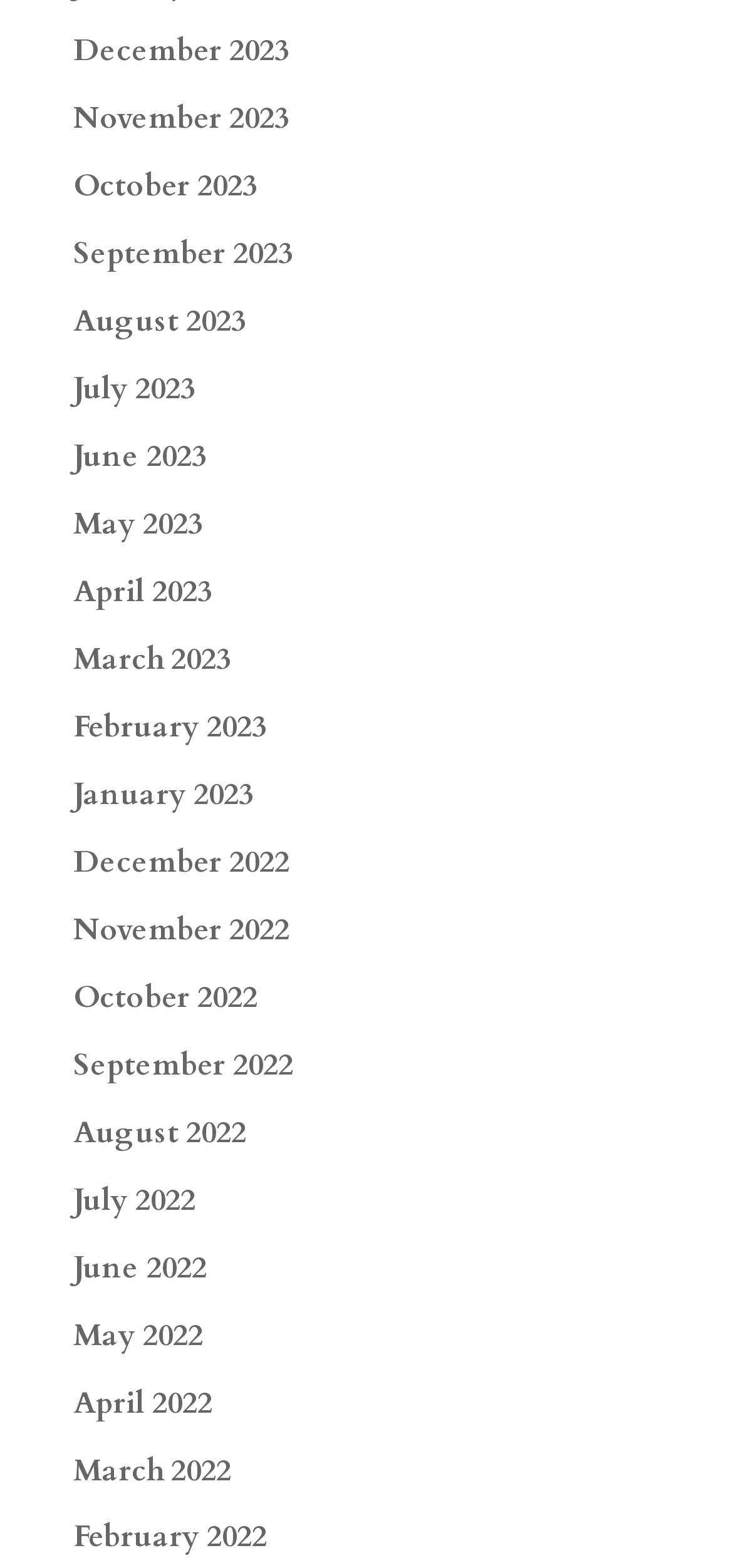Select the bounding box coordinates of the element I need to click to carry out the following instruction: "View January 2023".

[0.1, 0.493, 0.346, 0.52]